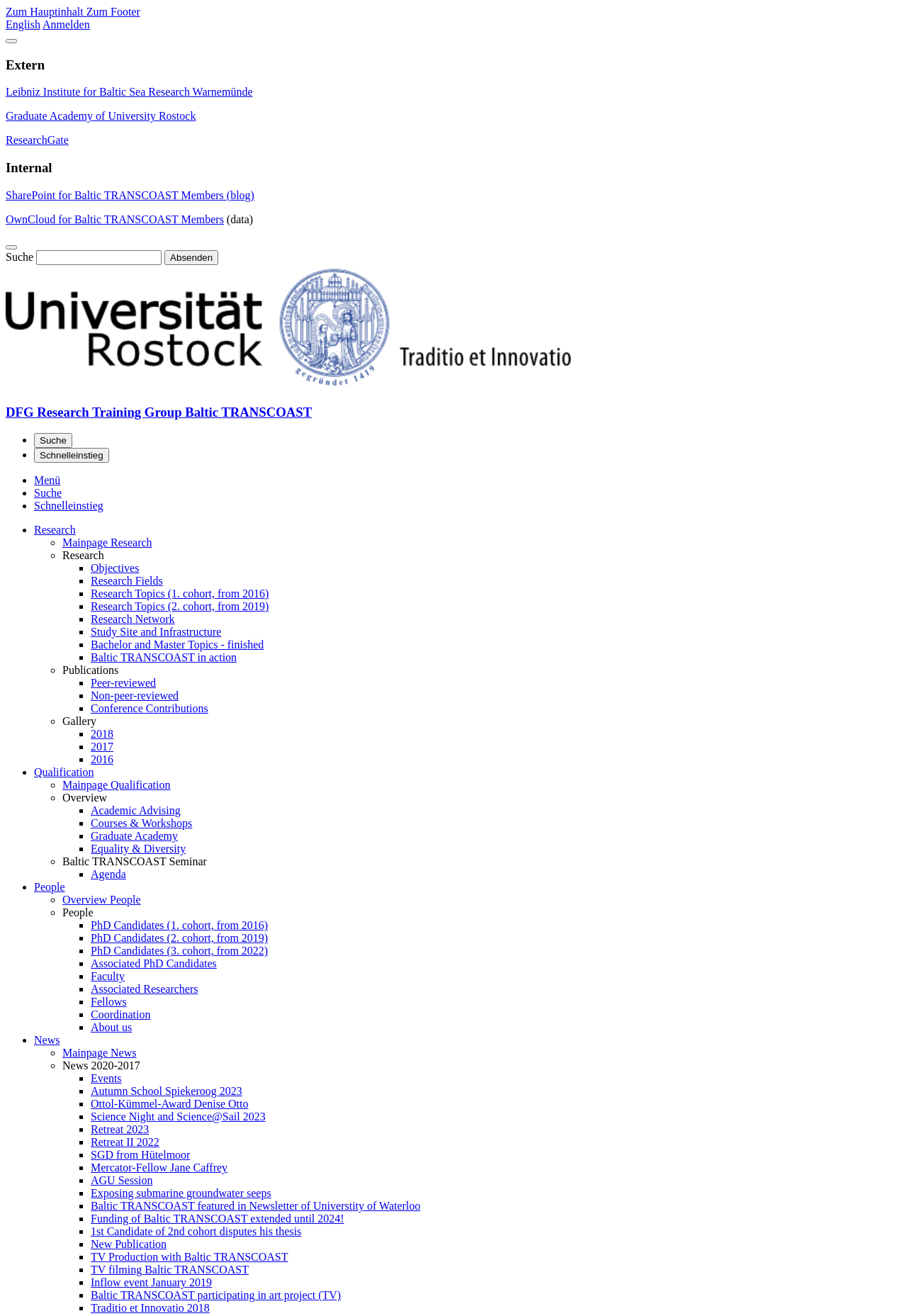Specify the bounding box coordinates of the area to click in order to execute this command: 'Search for something'. The coordinates should consist of four float numbers ranging from 0 to 1, and should be formatted as [left, top, right, bottom].

[0.04, 0.19, 0.178, 0.201]